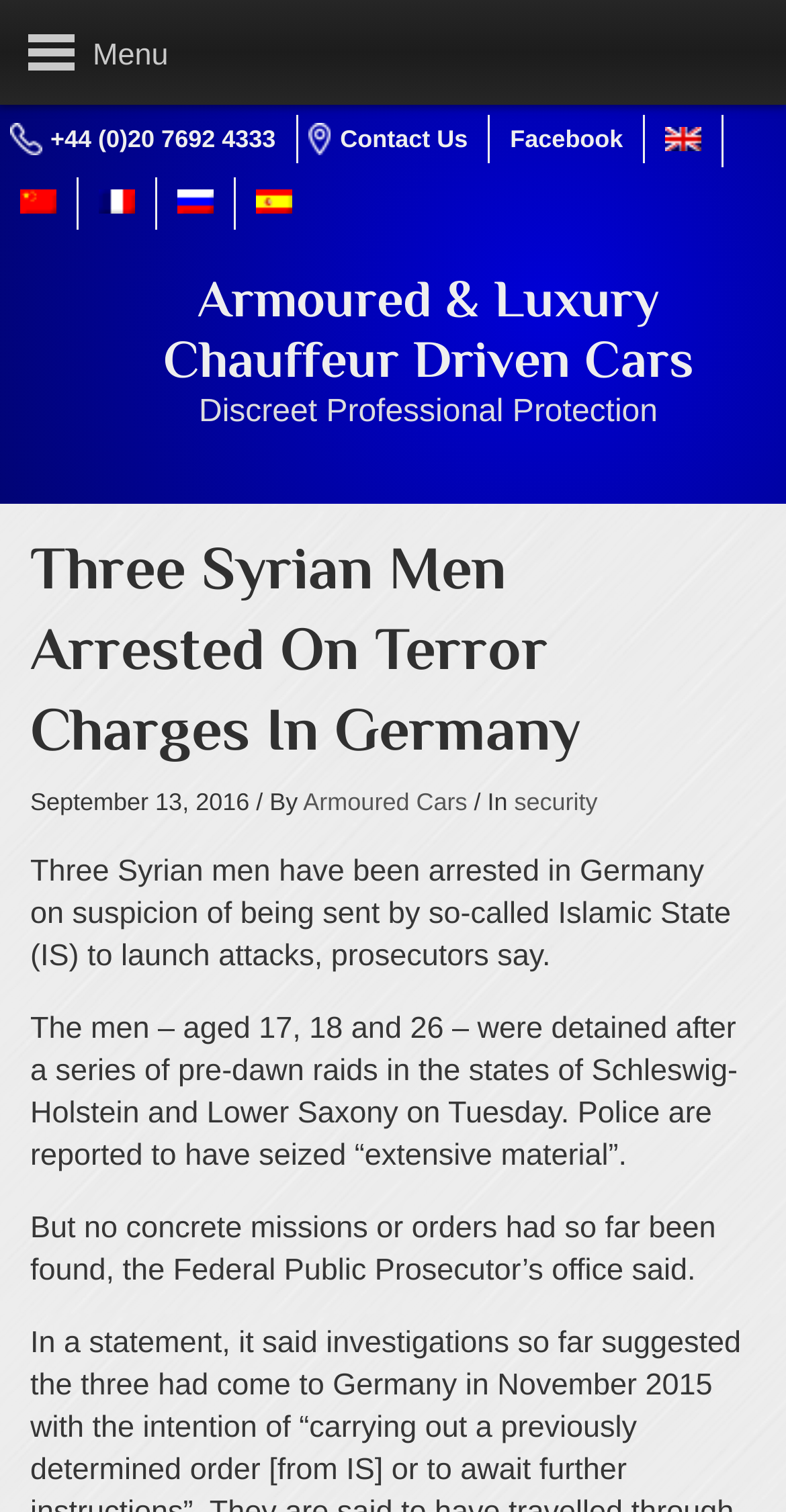Please identify the bounding box coordinates of the element that needs to be clicked to execute the following command: "go to 'Eglish Heritage Trail'". Provide the bounding box using four float numbers between 0 and 1, formatted as [left, top, right, bottom].

None